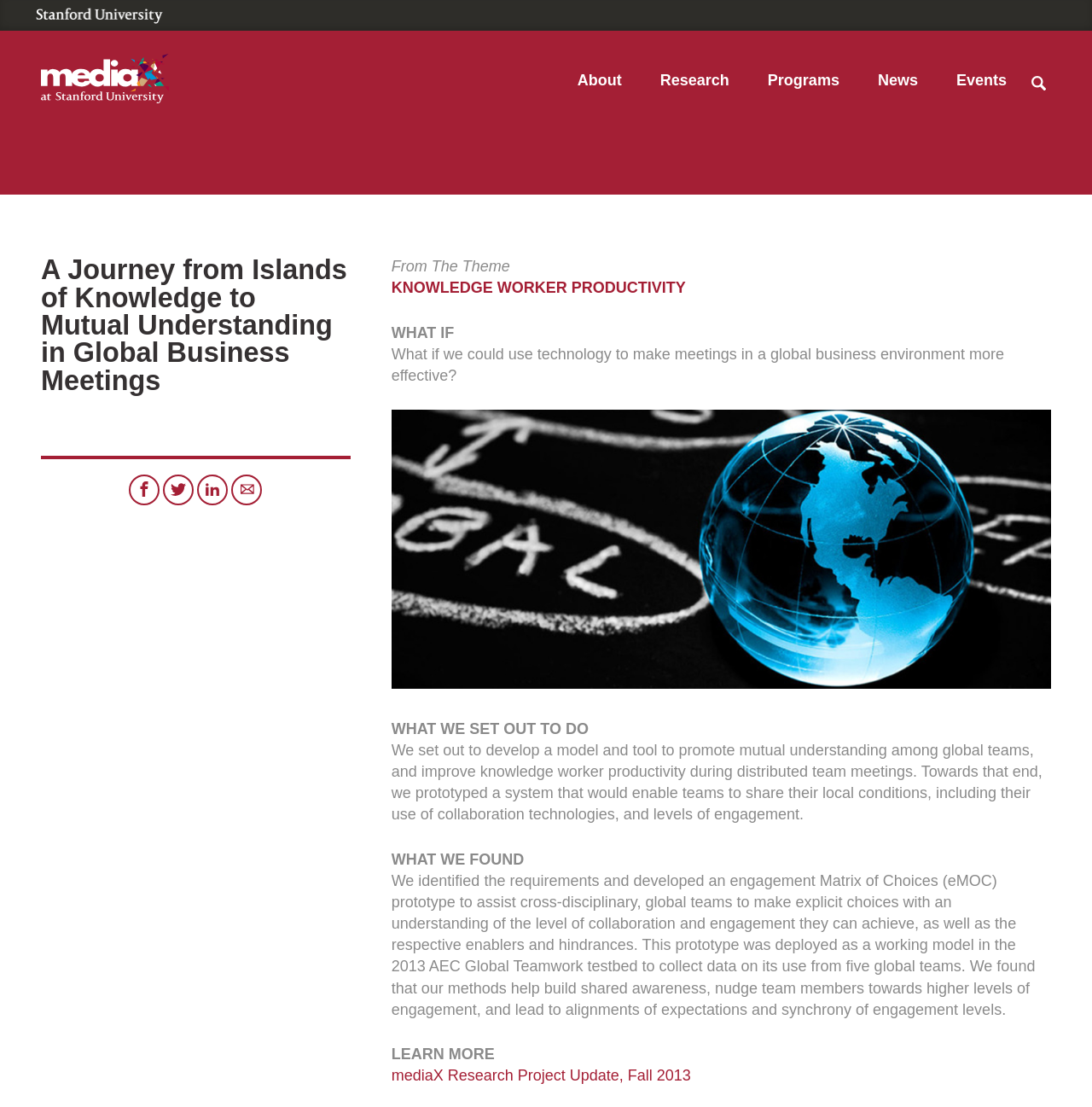What is the name of the research project update?
Look at the image and provide a detailed response to the question.

I found the answer by looking at the link element with the text 'mediaX Research Project Update, Fall 2013'. This suggests that the research project update is named mediaX Research Project Update, Fall 2013.